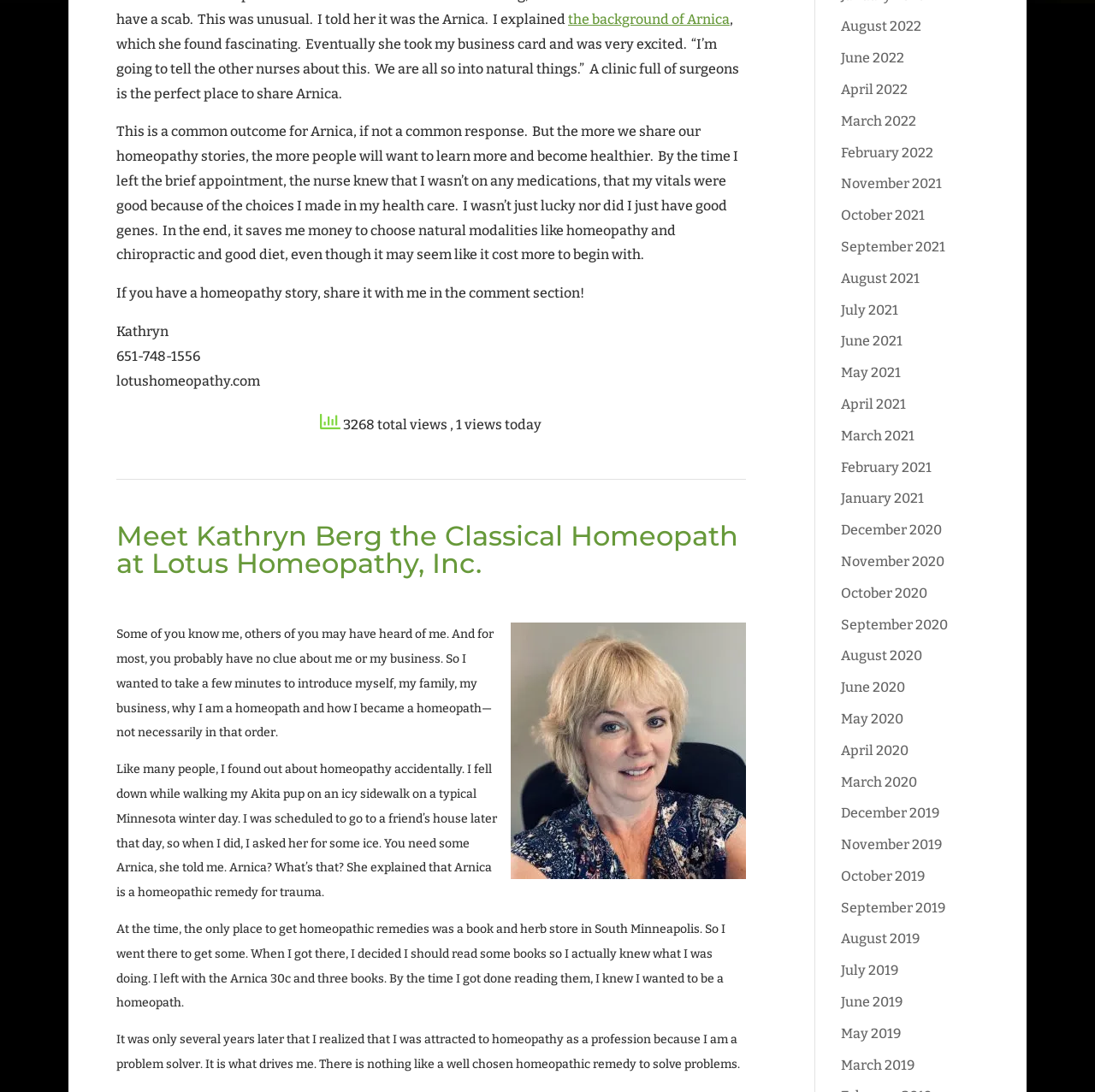Provide a single word or phrase to answer the given question: 
What is the phone number of Lotus Homeopathy?

651-748-1556